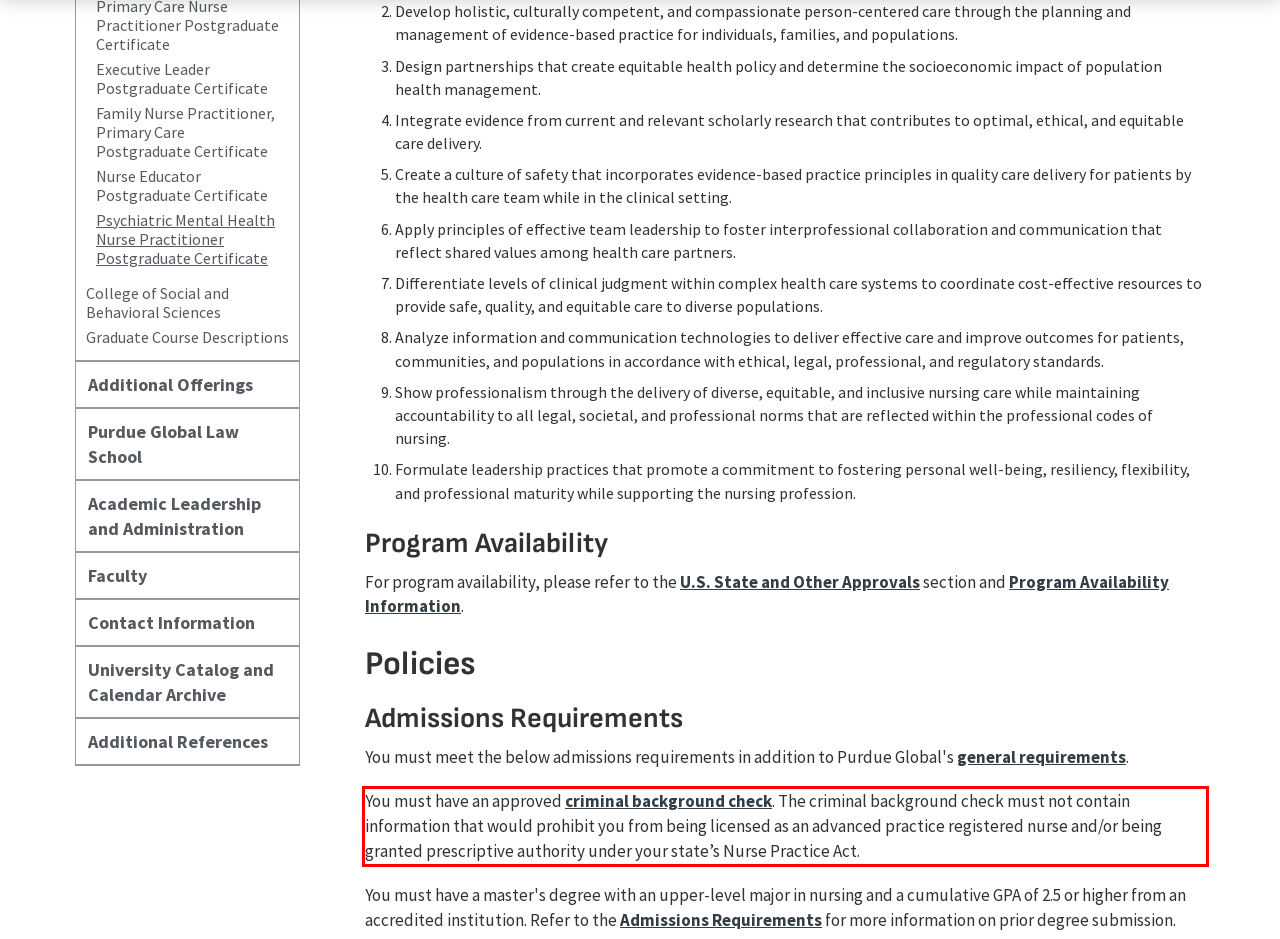With the given screenshot of a webpage, locate the red rectangle bounding box and extract the text content using OCR.

You must have an approved criminal background check. The criminal background check must not contain information that would prohibit you from being licensed as an advanced practice registered nurse and/or being granted prescriptive authority under your state’s Nurse Practice Act.